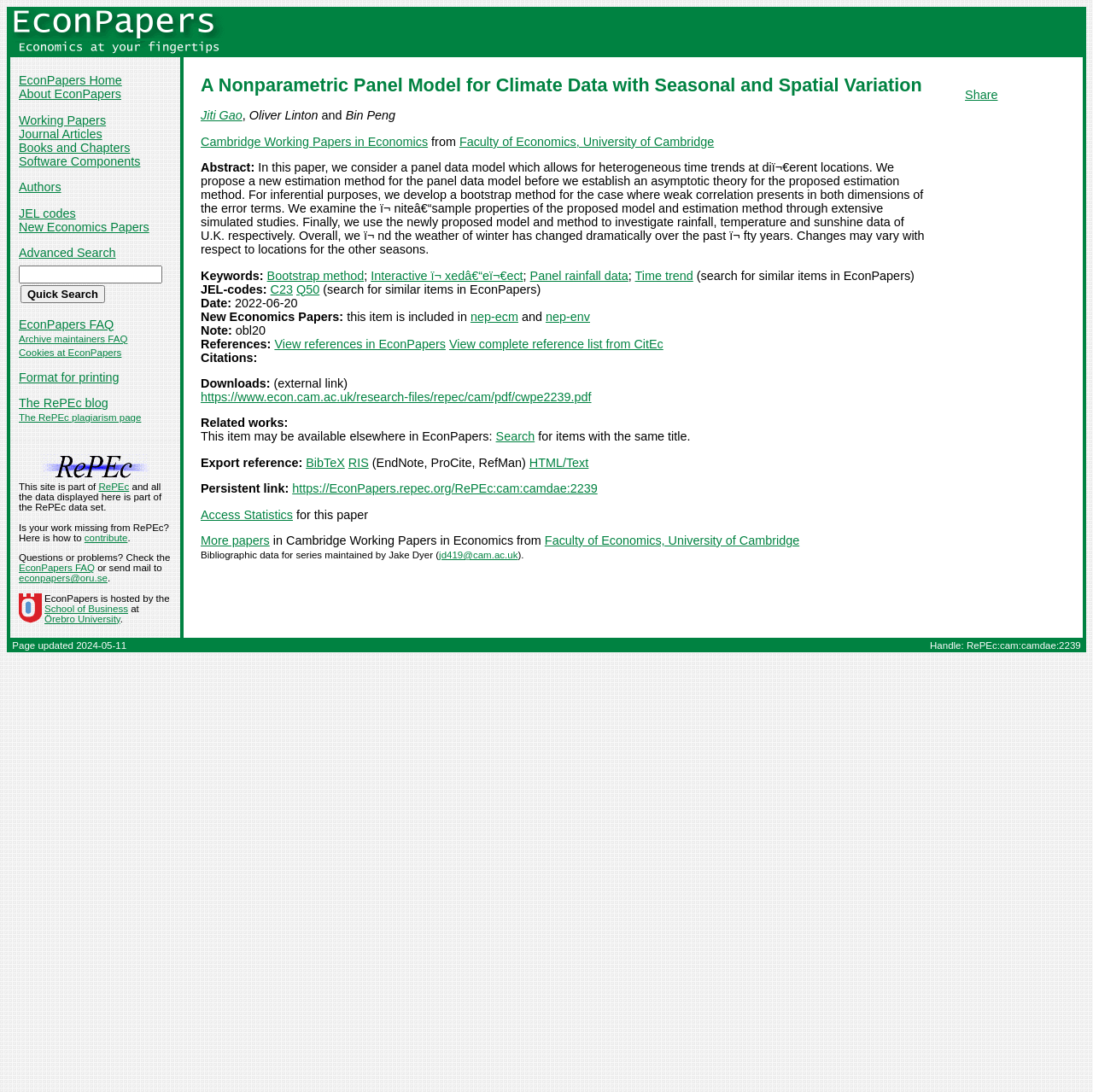What is the date of the paper?
Please answer the question with as much detail as possible using the screenshot.

I found the date of the paper by looking at the main content section of the webpage, where it is clearly stated as 'Date: 2022-06-20'.